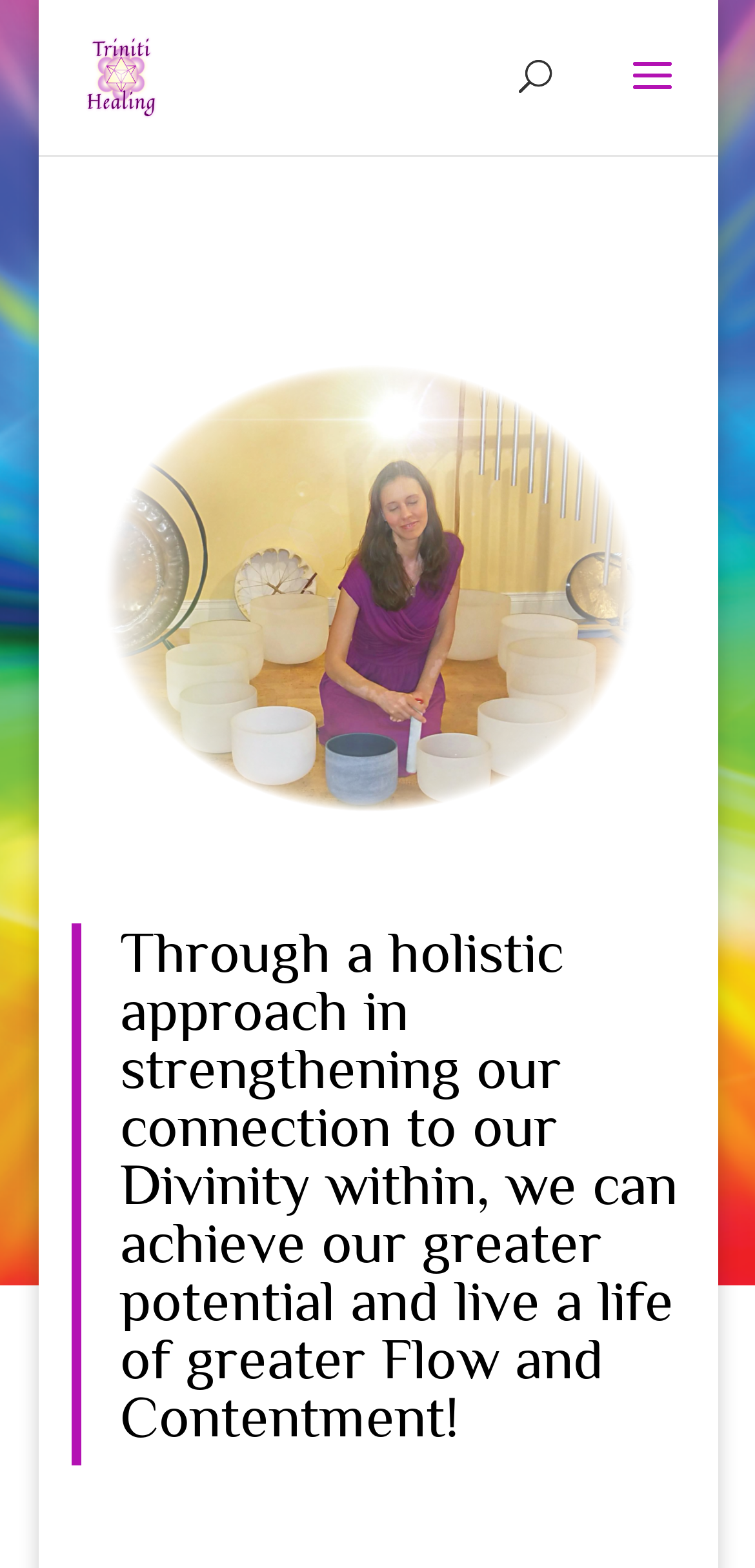Produce an elaborate caption capturing the essence of the webpage.

The webpage is about Triniti Healing Services, with a prominent link and image of "Triniti Healing" located at the top left corner of the page. 

Below the top-left corner, a search bar spans across the majority of the page's width, situated near the top edge. 

Underneath the search bar, a heading takes up most of the page's width, followed by a blockquote that occupies the remaining space. The blockquote contains a heading that summarizes the core idea of Triniti Healing Services, which is to achieve greater potential and live a life of flow and contentment through a holistic approach. 

At the very bottom of the page, there is a small, almost imperceptible piece of static text.